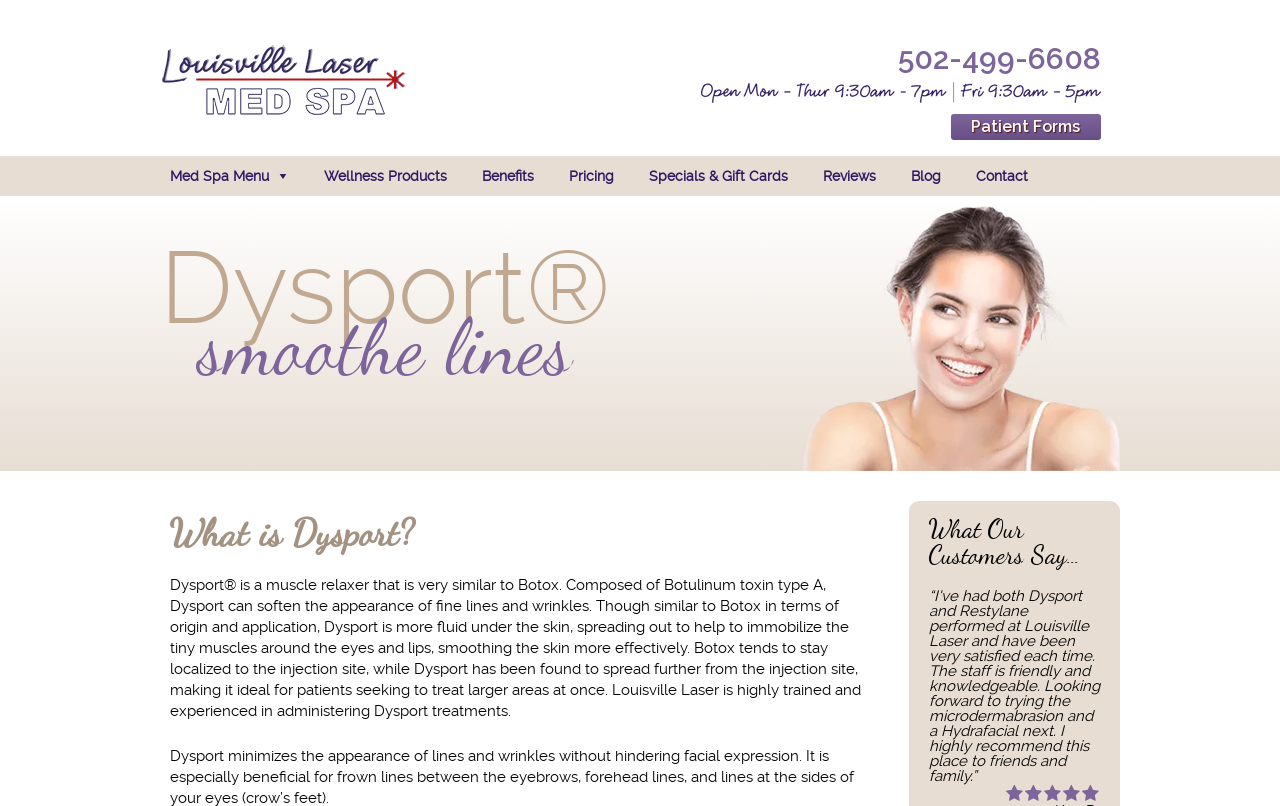For the element described, predict the bounding box coordinates as (top-left x, top-left y, bottom-right x, bottom-right y). All values should be between 0 and 1. Element description: Bobby Hutcherson: "Happenings"

None